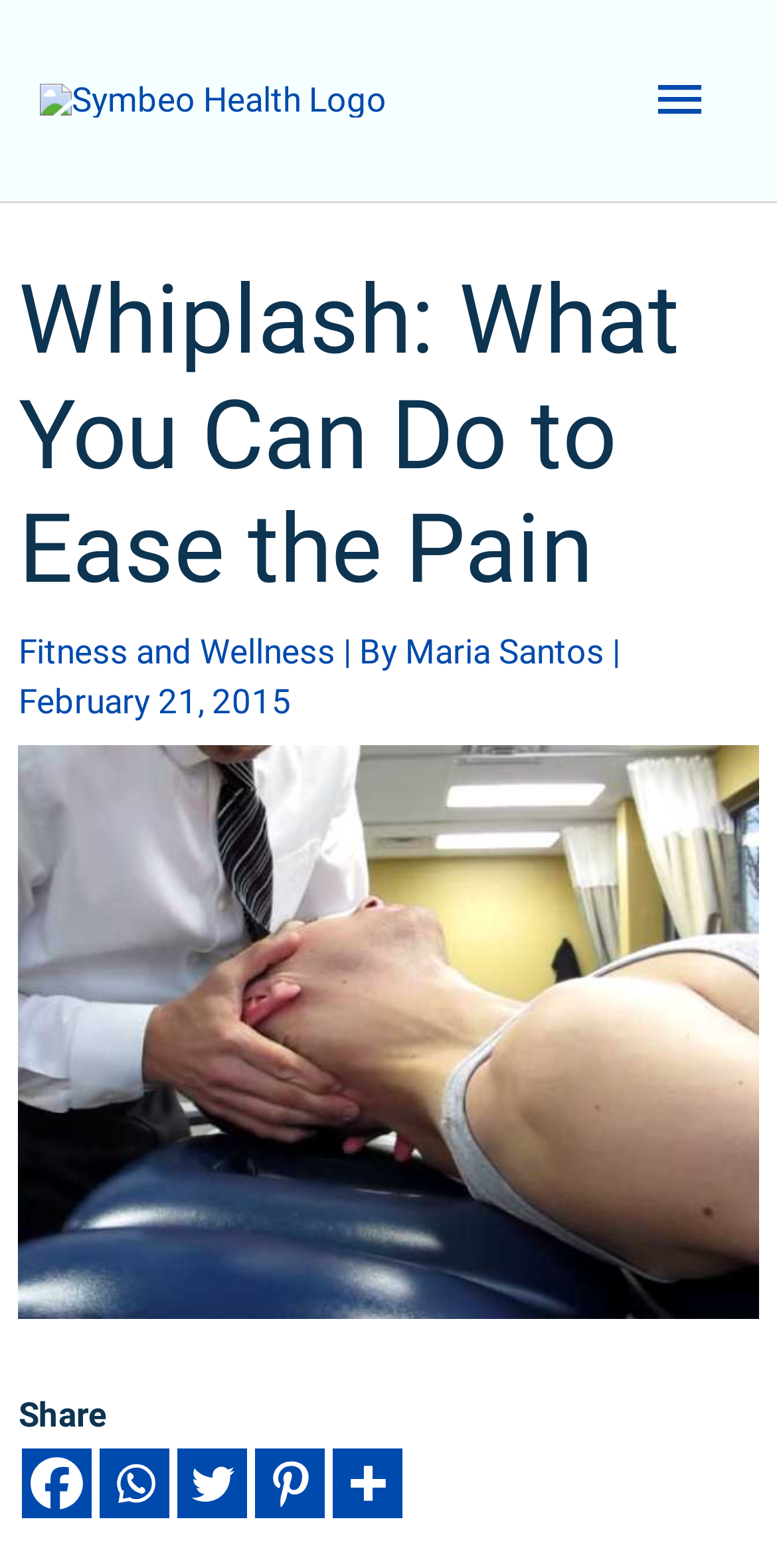Please identify the bounding box coordinates of the clickable element to fulfill the following instruction: "Click the Symbeo Health Logo". The coordinates should be four float numbers between 0 and 1, i.e., [left, top, right, bottom].

[0.051, 0.05, 0.497, 0.075]